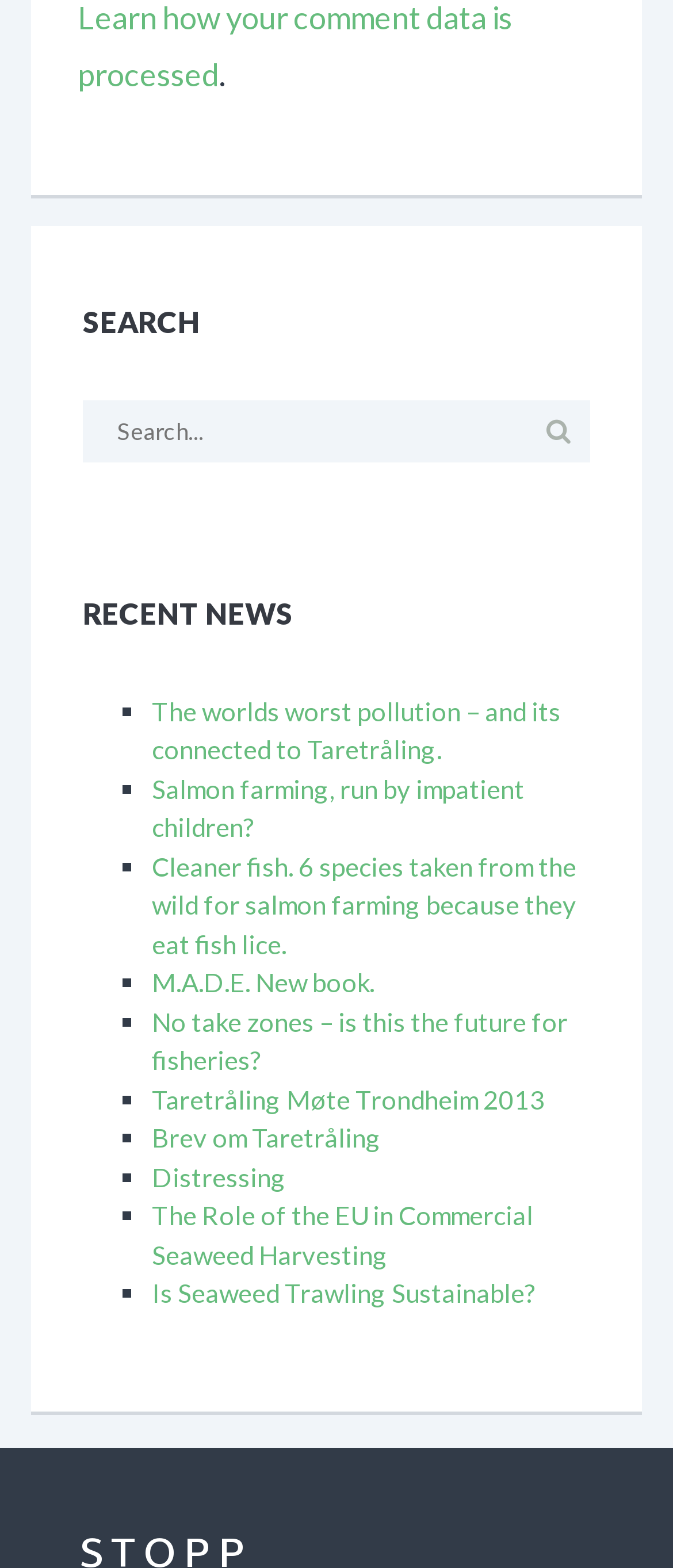Use the information in the screenshot to answer the question comprehensively: What is the format of the news articles?

The news articles are presented in a list format, with each article represented by a link and a brief description. The list markers '■' are used to denote each article.